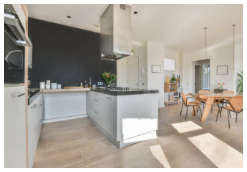What type of flooring is in the kitchen?
Please provide a single word or phrase answer based on the image.

Wooden